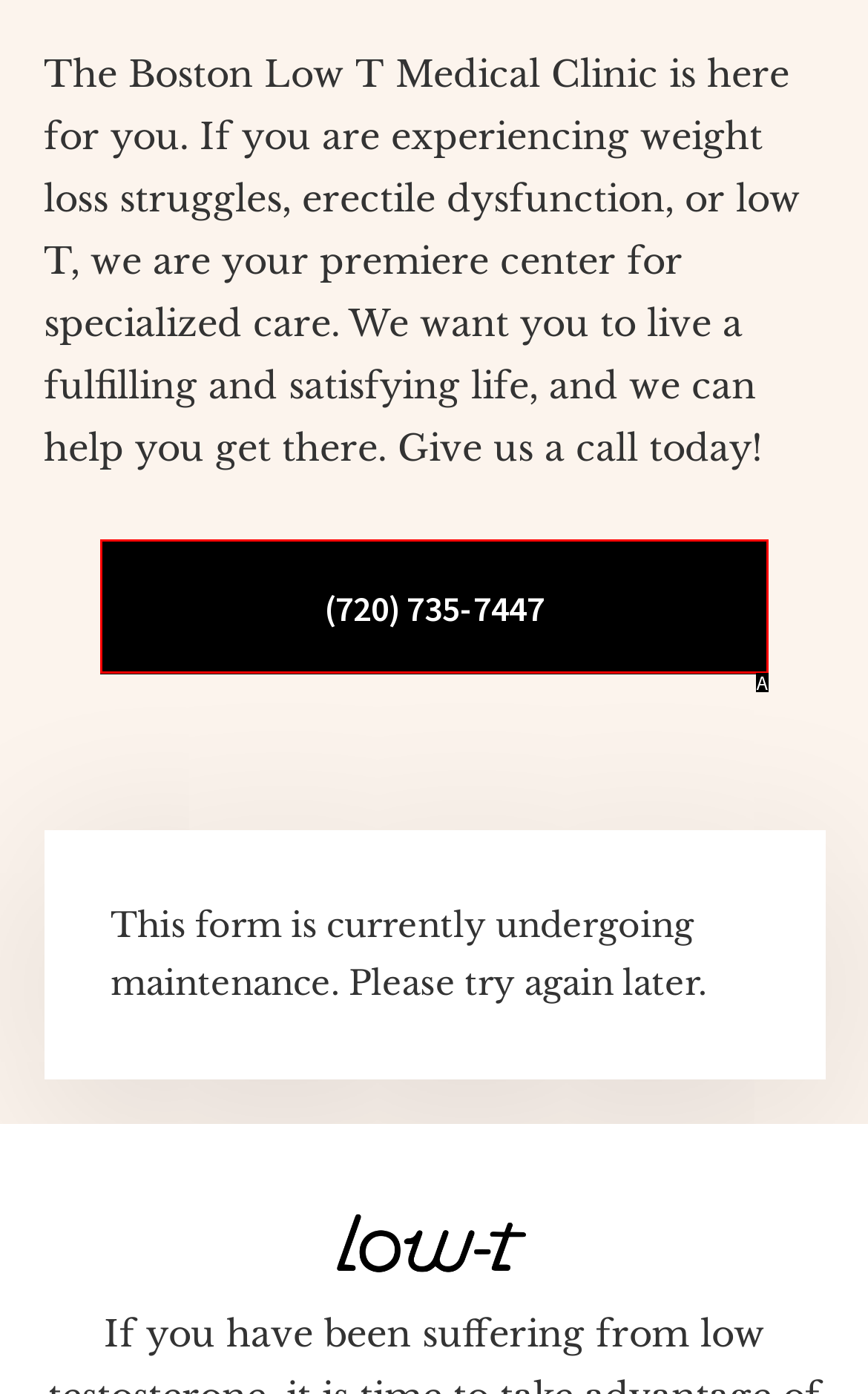Select the letter of the HTML element that best fits the description: (720) 735-7447
Answer with the corresponding letter from the provided choices.

A